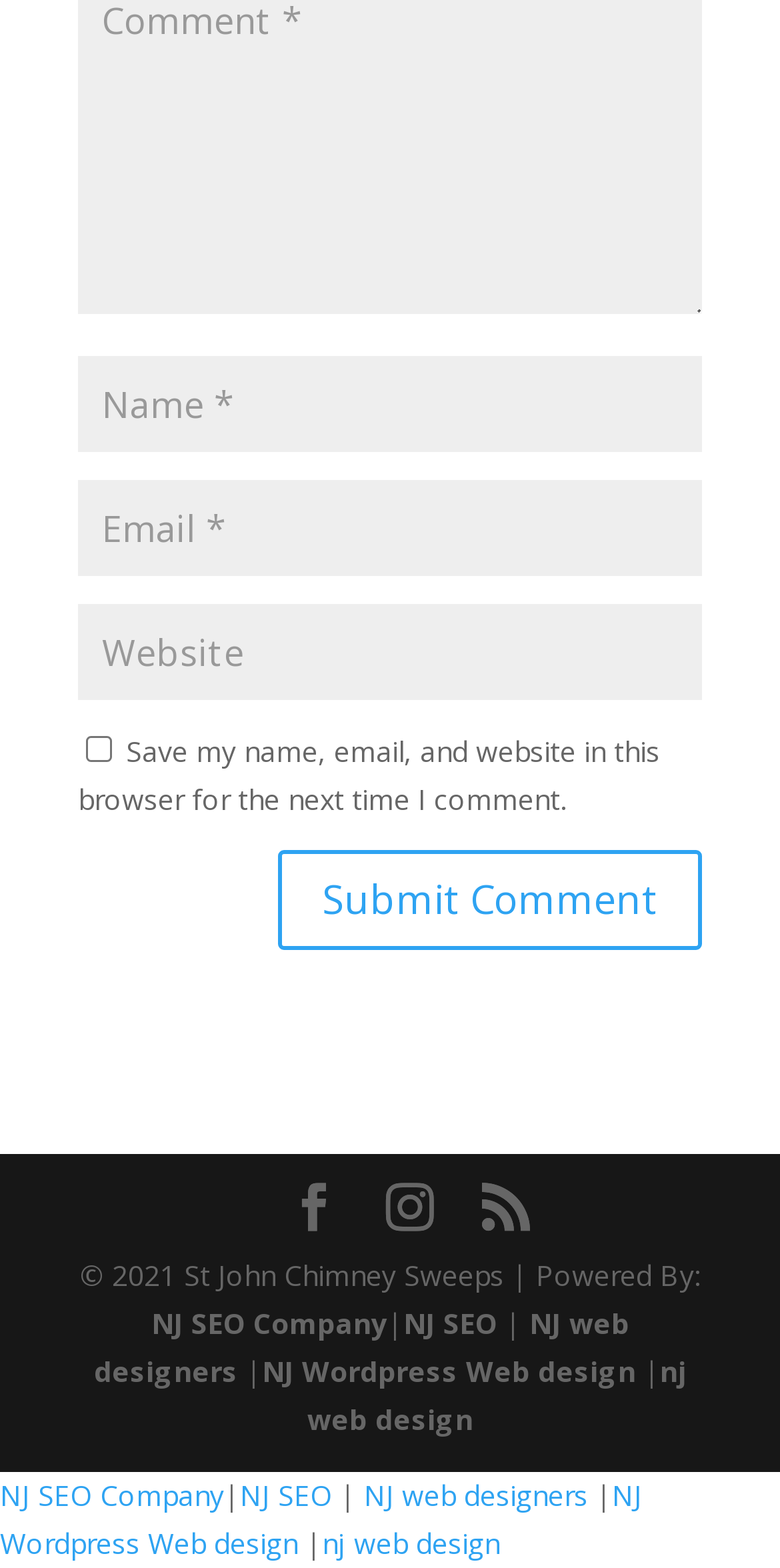Reply to the question with a brief word or phrase: What is the copyright year of the website?

2021